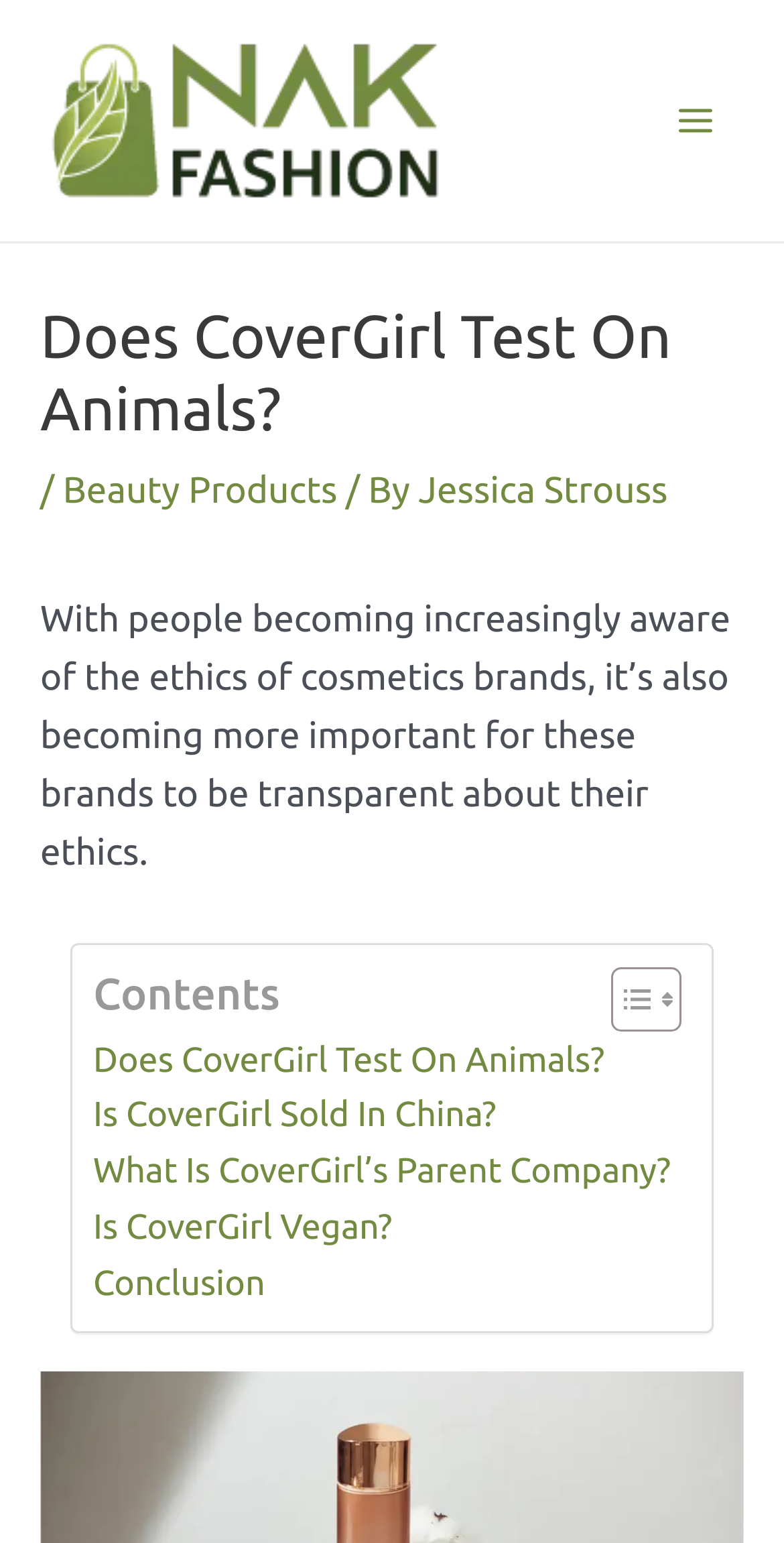Find the bounding box coordinates of the area to click in order to follow the instruction: "Read the 'Does CoverGirl Test On Animals?' article".

[0.119, 0.67, 0.781, 0.706]